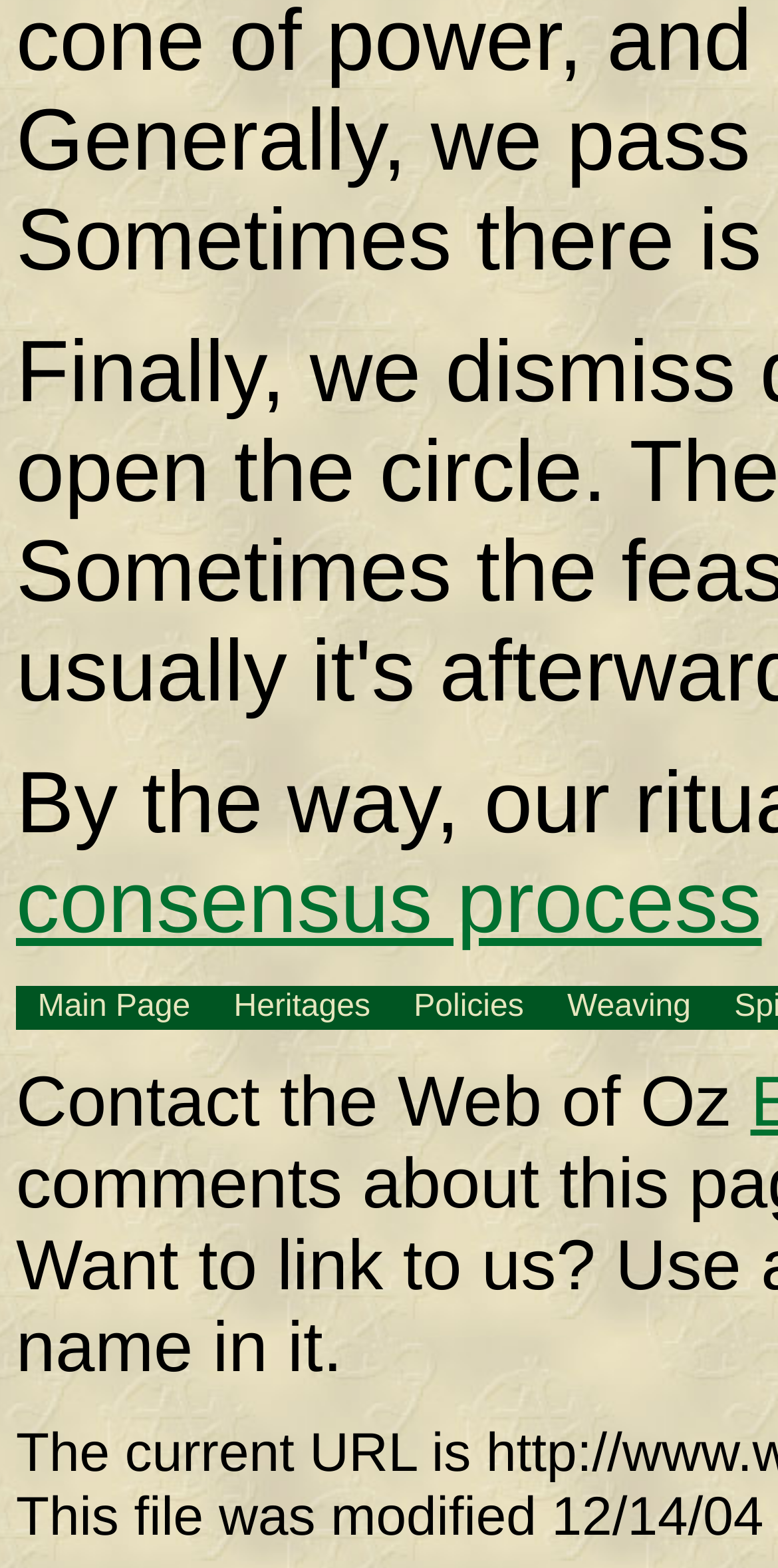Please answer the following question using a single word or phrase: 
What is the first link on the top left?

Main Page